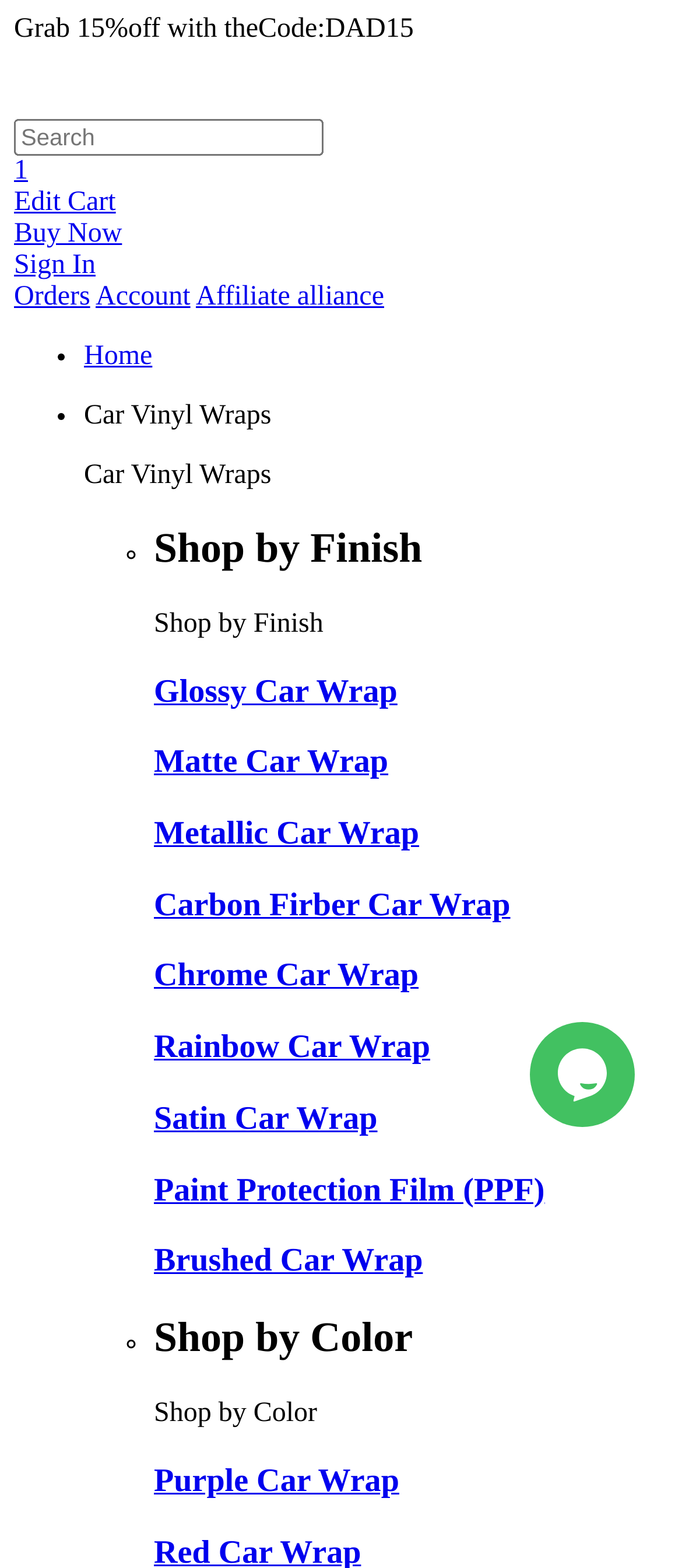What is the link 'alukovinyl' associated with?
Give a detailed response to the question by analyzing the screenshot.

The link 'alukovinyl' is associated with an image and a link, which suggests that it might be a logo or a brand identifier for the website.